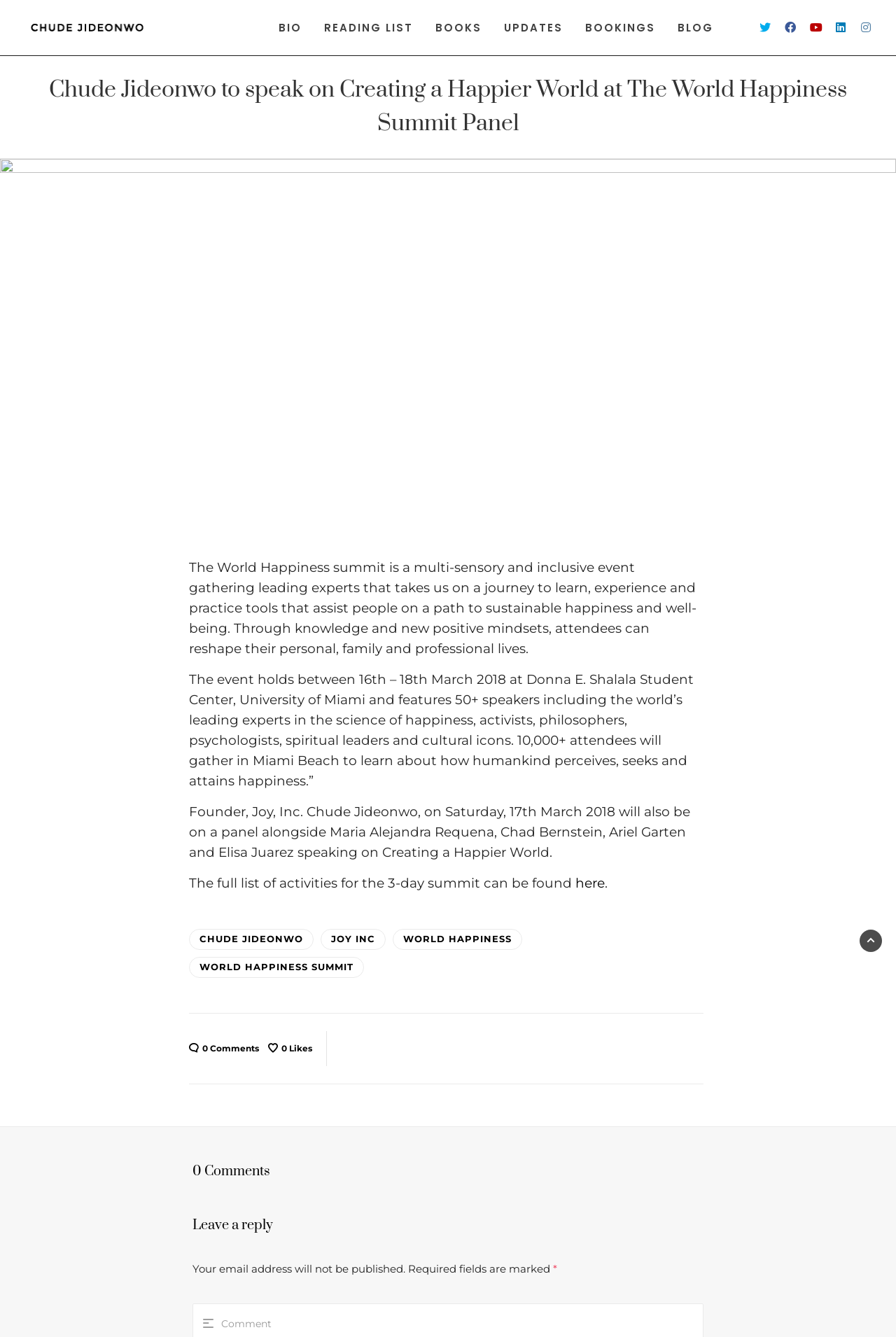What is the date of the World Happiness Summit?
Using the image as a reference, give an elaborate response to the question.

The article mentions that the event holds between '16th – 18th March 2018' at the Donna E. Shalala Student Center, University of Miami.